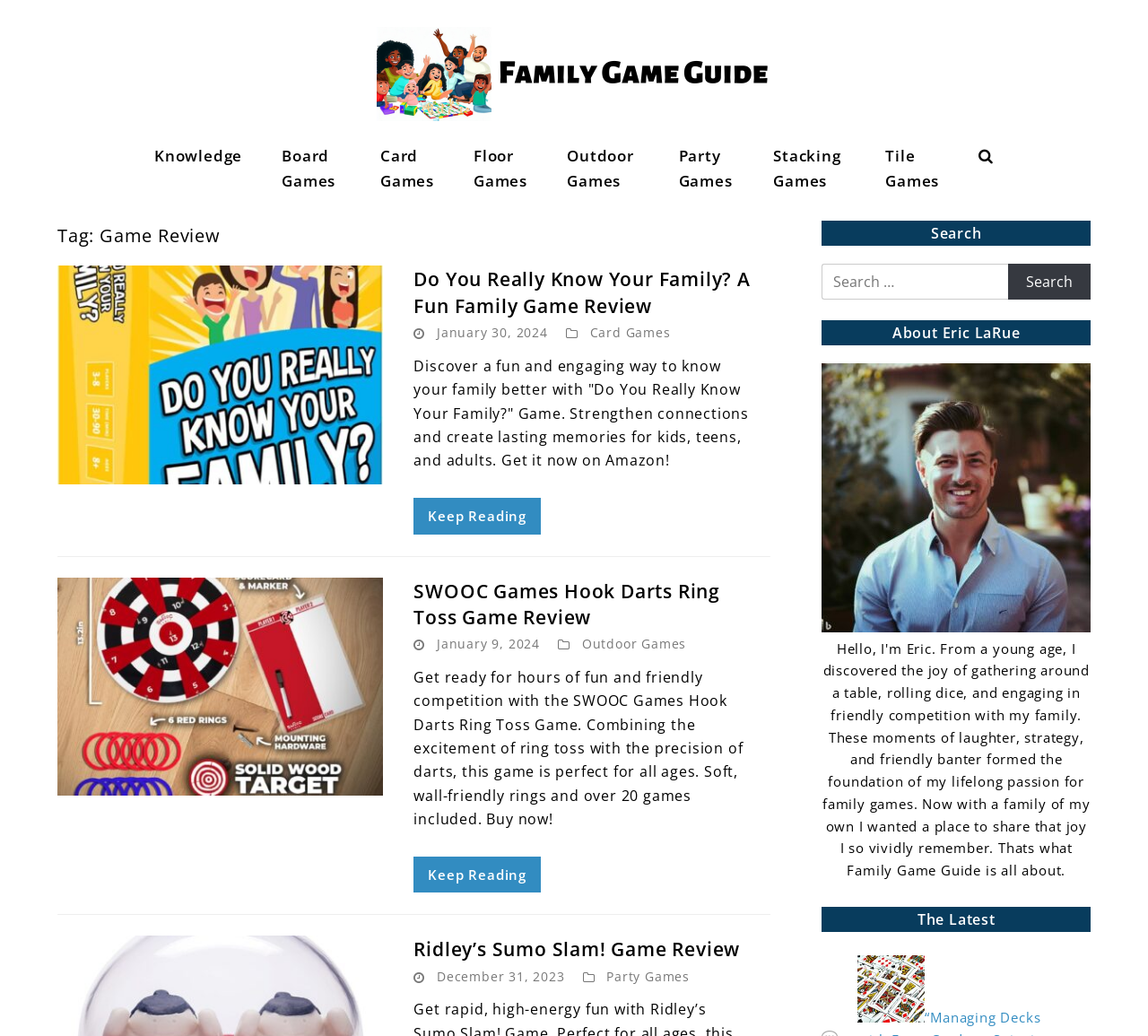Illustrate the webpage's structure and main components comprehensively.

This webpage is an archive of game reviews from The Family Game Guide. At the top, there is a logo and a heading that reads "The Family Game Guide". Below this, there are several links to different categories of games, including "Knowledge", "Board Games", "Card Games", and more. These links are arranged horizontally across the page.

The main content of the page is divided into three sections, each containing a game review. The first review is for "Do You Really Know Your Family? A Fun Family Game Review", which includes a brief summary of the game and a link to read more. Below this, there is a timestamp indicating that the review was published on January 30, 2024, and a category link to "Card Games". The second review is for "SWOOC Games Hook Darts Ring Toss Game Review", which also includes a summary and a link to read more. This review was published on January 9, 2024, and is categorized under "Outdoor Games". The third review is for "Ridley’s Sumo Slam! Game Review", which was published on December 31, 2023, and is categorized under "Party Games".

To the right of the game reviews, there is a search bar with a label that reads "Search for:". Below this, there is a section with the title "About Eric LaRue" and a figure with a caption. At the very bottom of the page, there is a section titled "The Latest" with an image and a timestamp.

Throughout the page, there are various links and buttons, including a "Keep Reading" link at the bottom of each game review and a "Search" button next to the search bar.